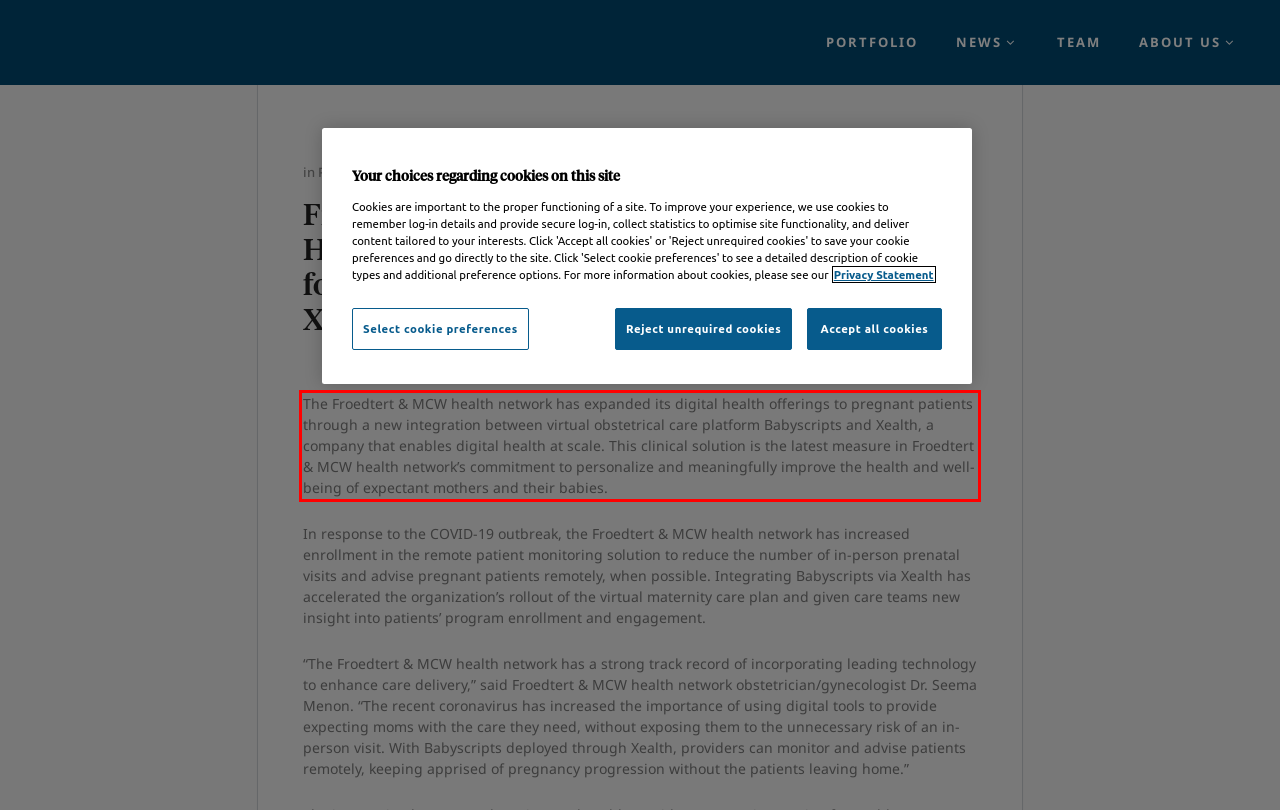You are given a webpage screenshot with a red bounding box around a UI element. Extract and generate the text inside this red bounding box.

The Froedtert & MCW health network has expanded its digital health offerings to pregnant patients through a new integration between virtual obstetrical care platform Babyscripts and Xealth, a company that enables digital health at scale. This clinical solution is the latest measure in Froedtert & MCW health network’s commitment to personalize and meaningfully improve the health and well-being of expectant mothers and their babies.